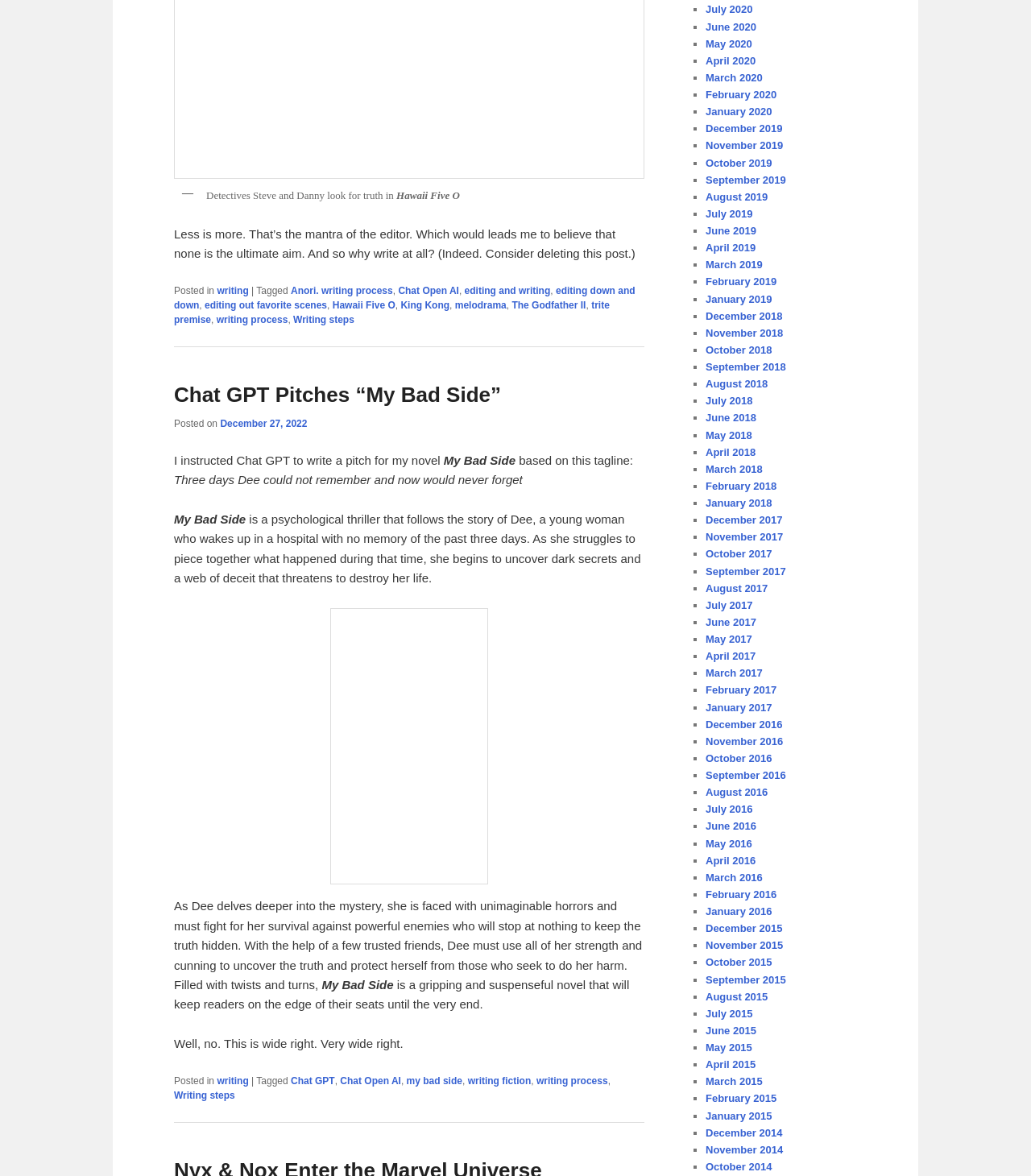Predict the bounding box coordinates for the UI element described as: "melodrama". The coordinates should be four float numbers between 0 and 1, presented as [left, top, right, bottom].

[0.441, 0.255, 0.491, 0.264]